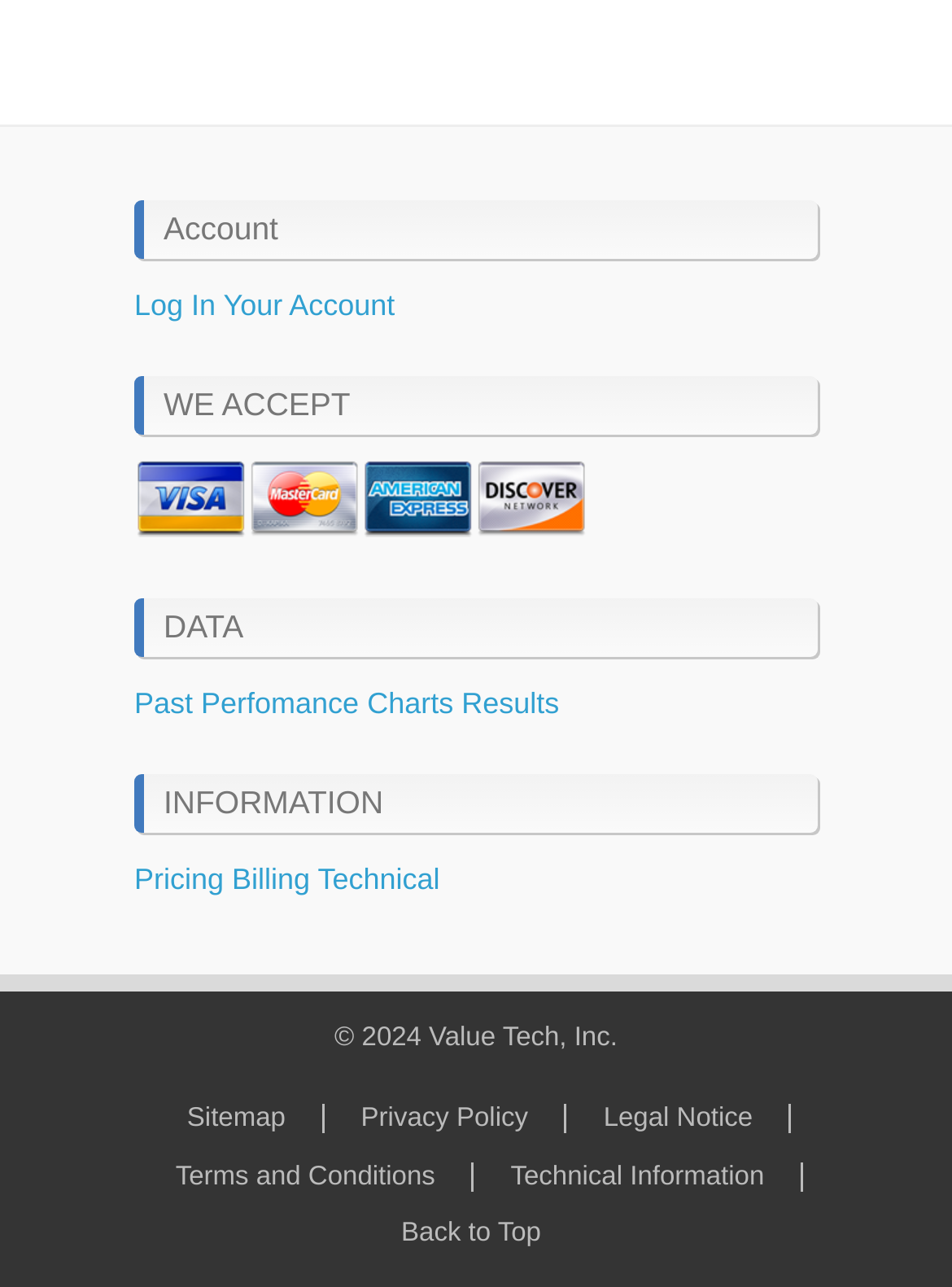What is the purpose of the 'Back to Top' link?
Answer the question with a single word or phrase by looking at the picture.

To go back to the top